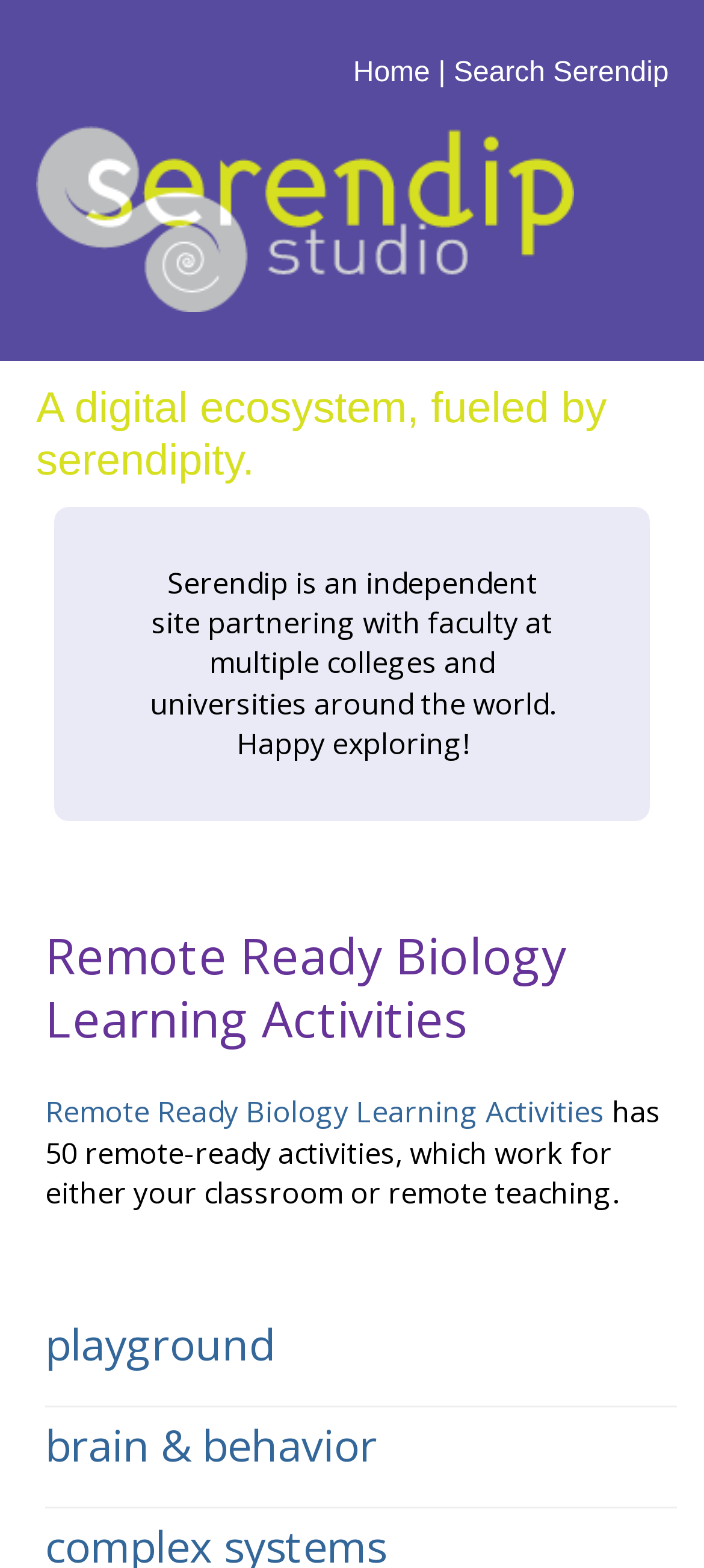Find the coordinates for the bounding box of the element with this description: "Peaceful settlement of disputes".

None